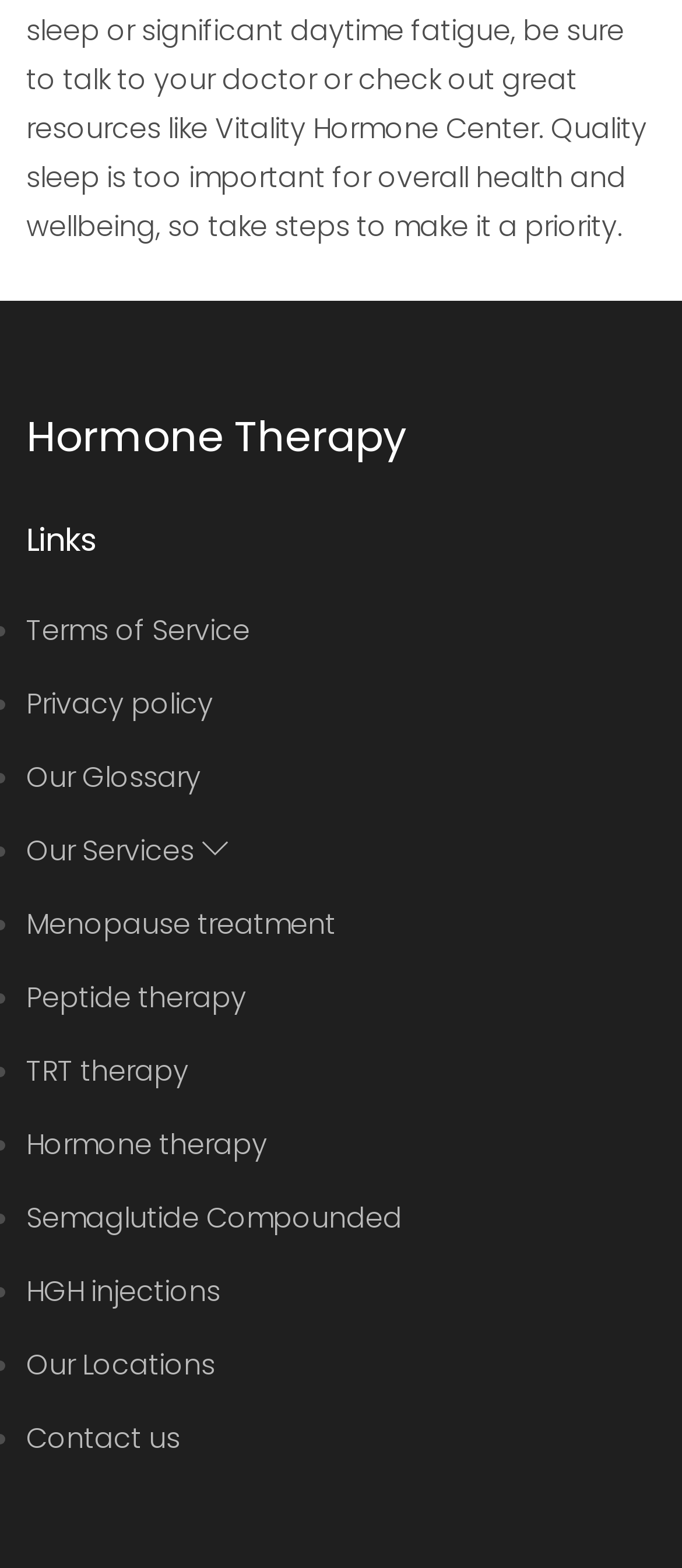Locate the bounding box coordinates of the clickable region necessary to complete the following instruction: "Explore Our Locations". Provide the coordinates in the format of four float numbers between 0 and 1, i.e., [left, top, right, bottom].

[0.038, 0.857, 0.315, 0.883]